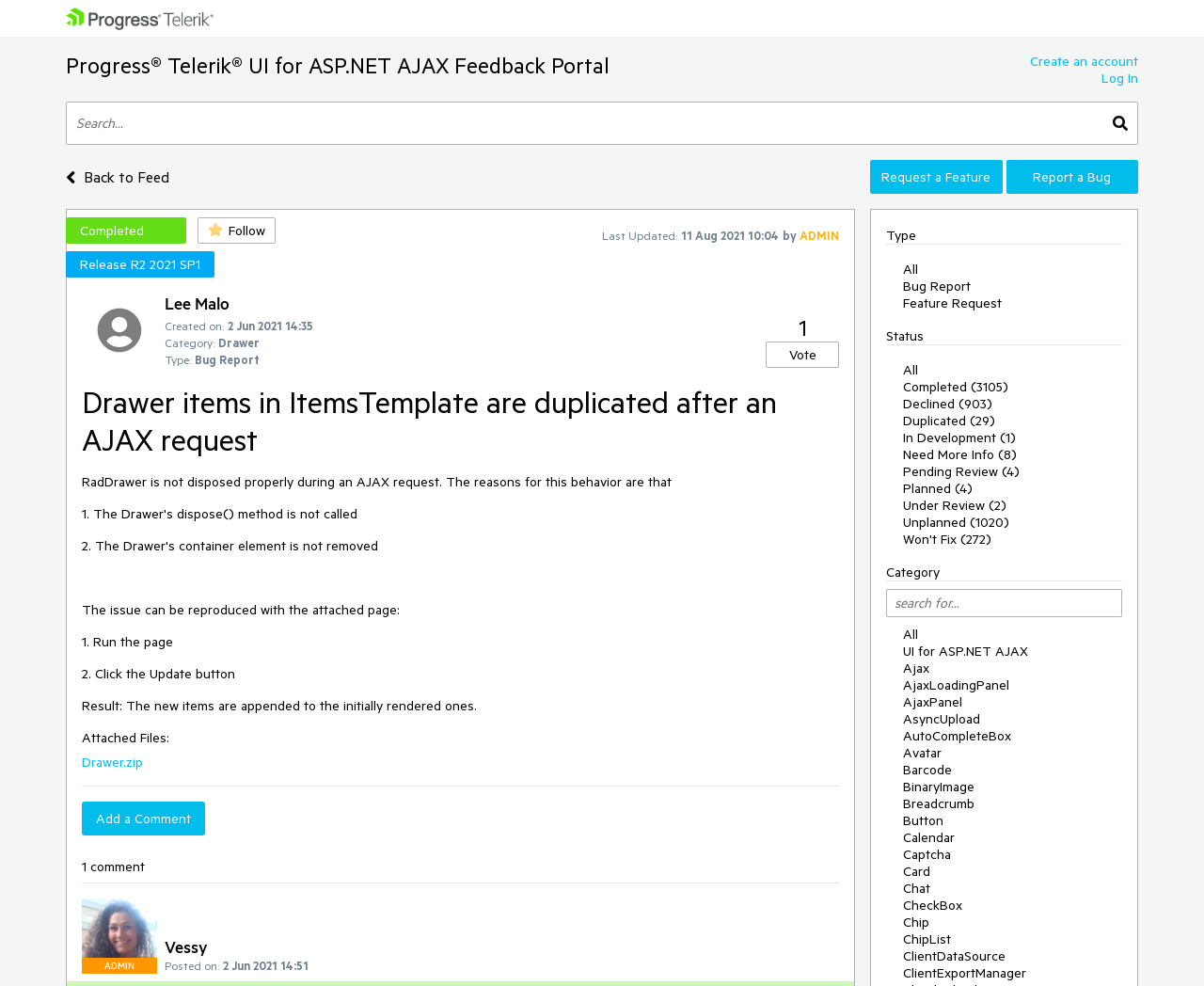Review the image closely and give a comprehensive answer to the question: What is the category of the item?

The answer can be found by looking at the text 'Category: Drawer' which is located below the 'Type' section, indicating that the category of the item is Drawer.